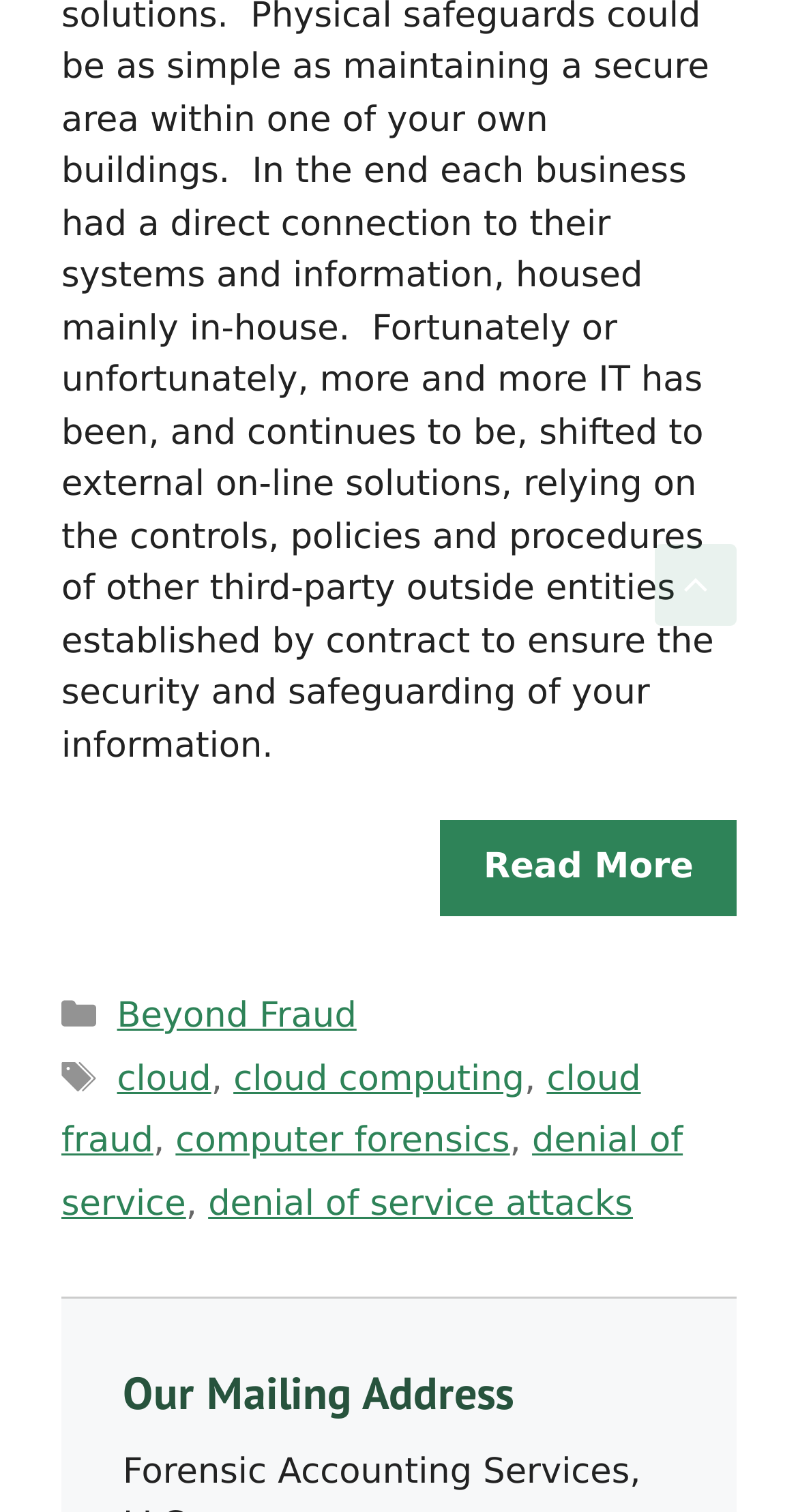Please give the bounding box coordinates of the area that should be clicked to fulfill the following instruction: "Scroll back to top". The coordinates should be in the format of four float numbers from 0 to 1, i.e., [left, top, right, bottom].

[0.821, 0.36, 0.923, 0.414]